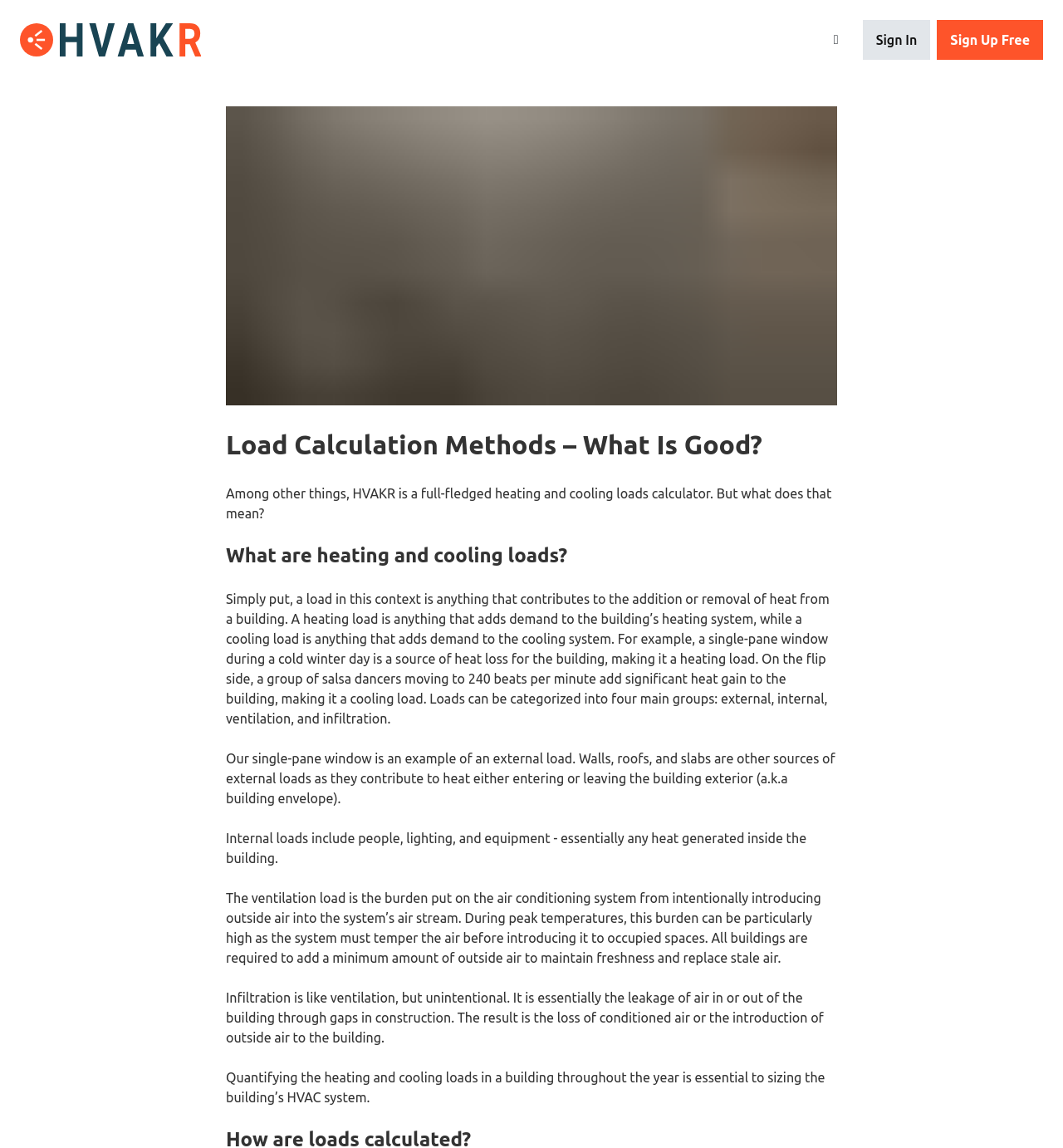Describe the webpage meticulously, covering all significant aspects.

The webpage appears to be an informational article about load calculation methods in mechanical design, specifically focusing on heating and cooling loads. At the top left corner, there is a link with an accompanying image and SVG icon, which seems to be a logo or branding element. 

To the right of this logo, there are three buttons: a menu button, a "Sign In" button, and a "Sign Up Free" button. These buttons are aligned horizontally and are positioned near the top of the page.

Below the buttons, there is a large hero image that takes up a significant portion of the page. Above the hero image, there is a heading that reads "Load Calculation Methods – What Is Good?".

The main content of the page is divided into sections, each with its own heading and descriptive text. The first section explains what heating and cooling loads are, defining them as anything that contributes to the addition or removal of heat from a building. The text provides examples of heating and cooling loads, such as single-pane windows and salsa dancers.

The subsequent sections categorize loads into four main groups: external, internal, ventilation, and infiltration. Each section provides a detailed explanation of what these loads entail, with examples and descriptions. The text is well-structured and easy to follow, with clear headings and concise paragraphs.

Overall, the webpage appears to be an informative resource for mechanical designers, providing detailed information on load calculation methods and their importance in HVAC system design.